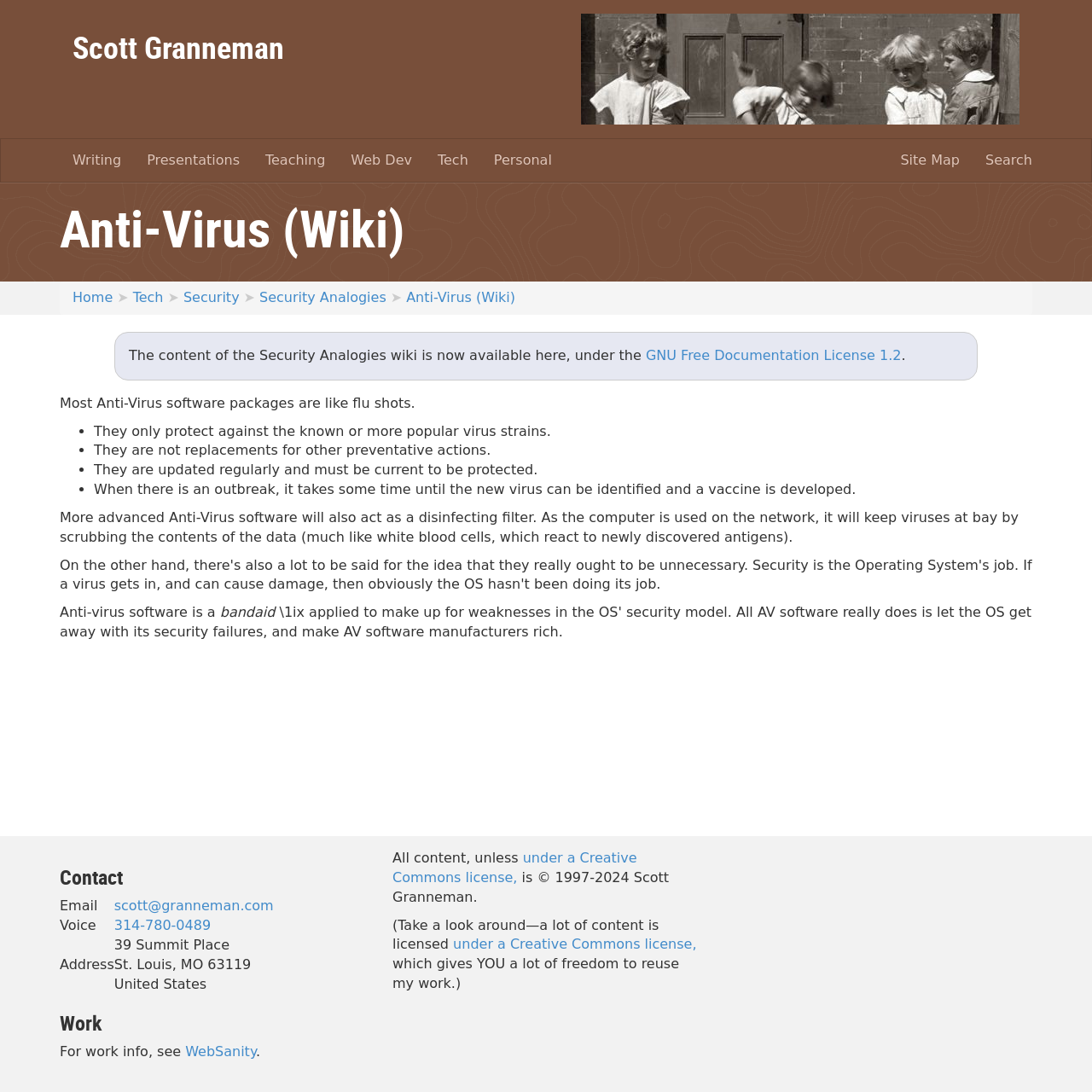Extract the bounding box coordinates for the UI element described as: "Search".

[0.891, 0.127, 0.957, 0.166]